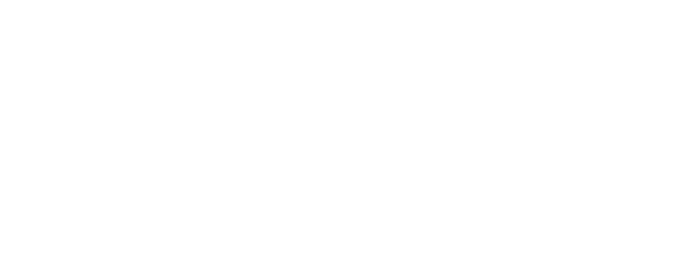What type of travelers is the hotel suitable for?
Answer the question with as much detail as possible.

The hotel is an ideal choice for both business travelers and leisure-seekers looking to explore the city, as it combines modern comfort with convenient access to Shanghai's vibrant commercial, retail, and entertainment landscapes.